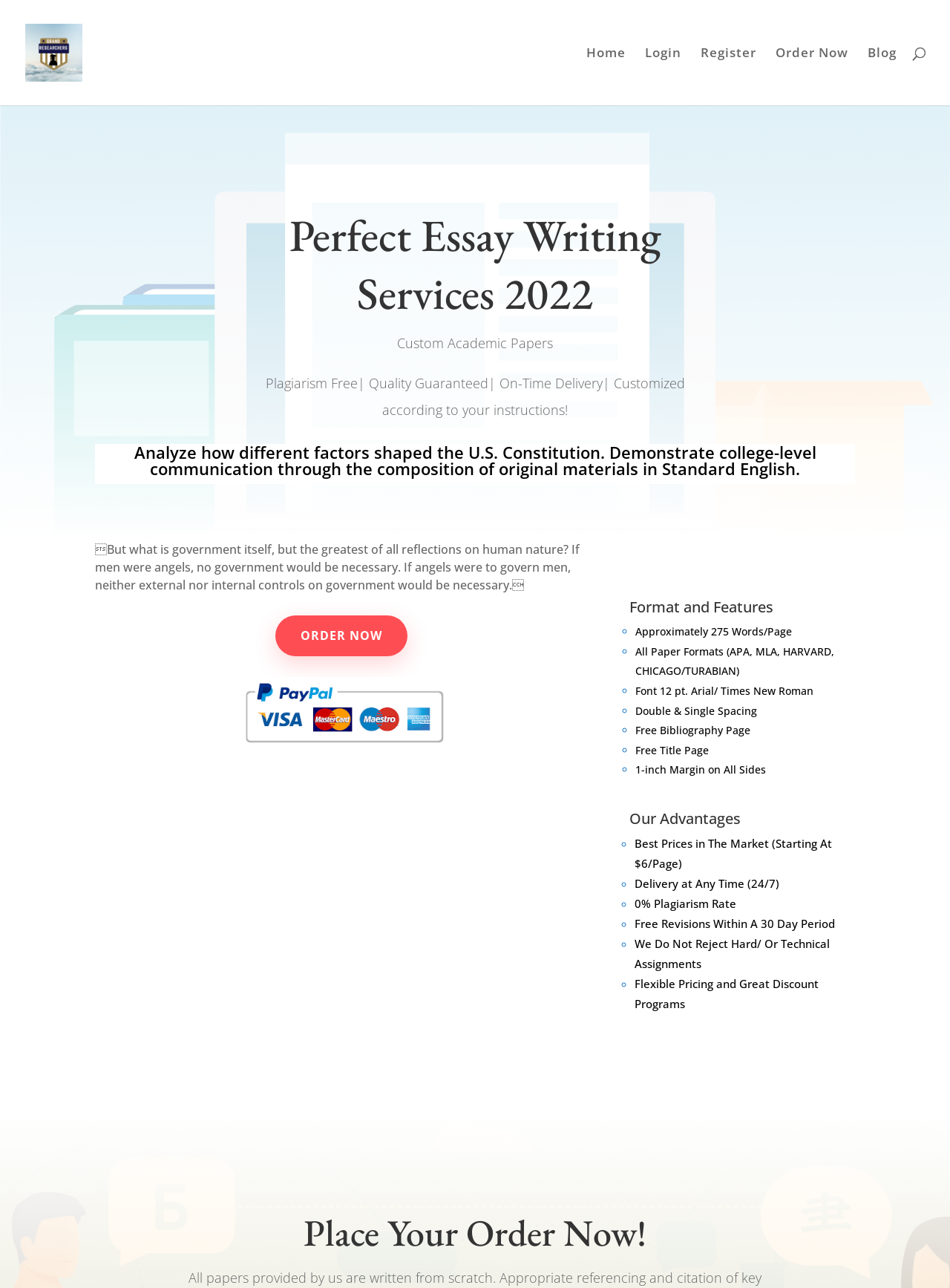Elaborate on the information and visuals displayed on the webpage.

This webpage appears to be a service provider for academic papers, specifically essay writing. At the top, there is a navigation menu with links to "Home", "Login", "Register", "Order Now", and "Blog". Below the navigation menu, there is a heading that reads "Perfect Essay Writing Services 2022". 

To the left of this heading, there is an image with the text "Grand Researchers" and a link to the same. Below the heading, there is a paragraph of text that describes the service, mentioning "Custom Academic Papers", "Plagiarism Free", "Quality Guaranteed", and "On-Time Delivery". 

Further down, there is a heading that mirrors the meta description, "Analyze how different factors shaped the U.S. Constitution. Demonstrate college-level communication through the composition of original materials in Standard English." Below this heading, there is a quote from a famous historical figure, discussing the nature of government. 

To the right of the quote, there is a call-to-action button that reads "ORDER NOW 9" and an image. Below the quote, there are three sections: "Format and Features", "Our Advantages", and "Place Your Order Now!". 

The "Format and Features" section lists several features of the service, including word count, paper formats, font styles, and spacing options. The "Our Advantages" section lists several benefits of using the service, including competitive pricing, 24/7 delivery, and a 0% plagiarism rate. 

Finally, the "Place Your Order Now!" section appears to be a call-to-action, encouraging users to place an order for their academic paper.